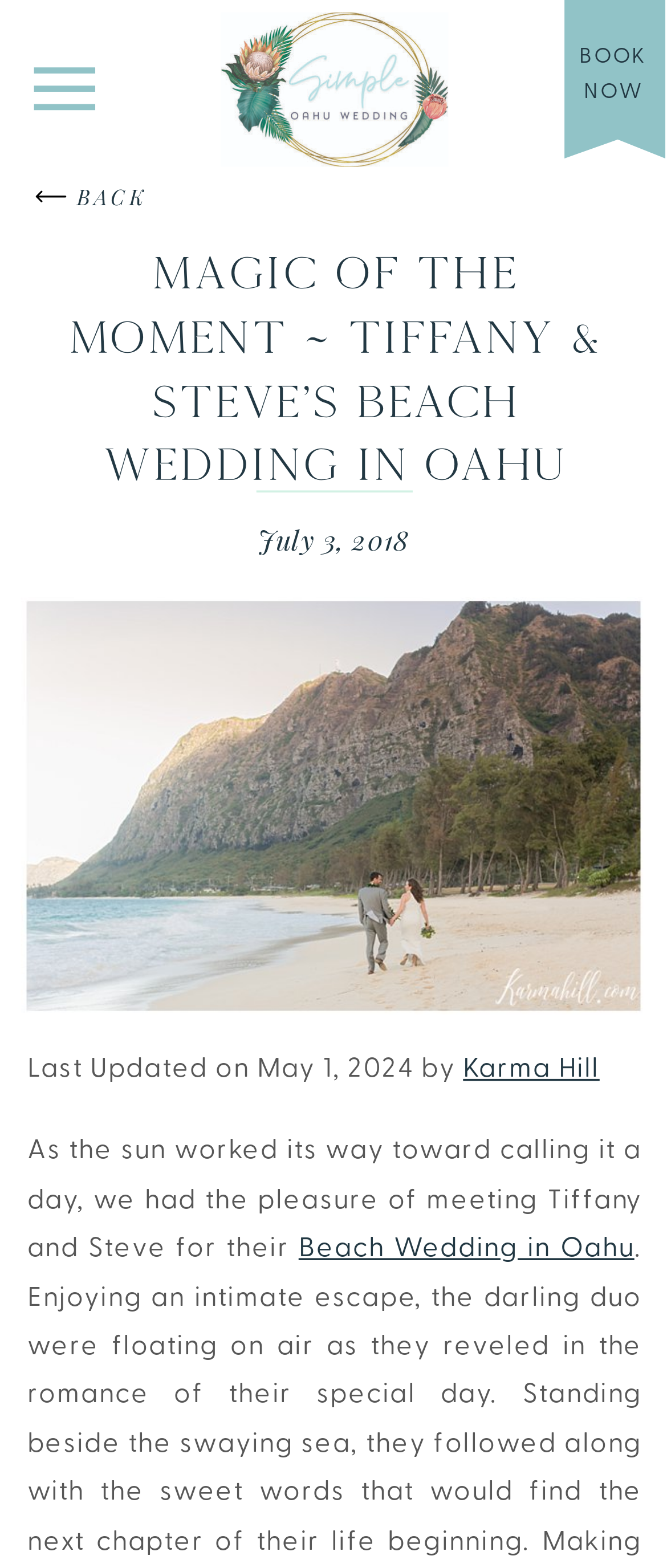Can you give a comprehensive explanation to the question given the content of the image?
What is the name of the groom?

I found the name of the groom by looking at the static text element with the content 'As the sun worked its way toward calling it a day, we had the pleasure of meeting Tiffany and Steve for their...' which is located at the coordinates [0.041, 0.726, 0.963, 0.804].